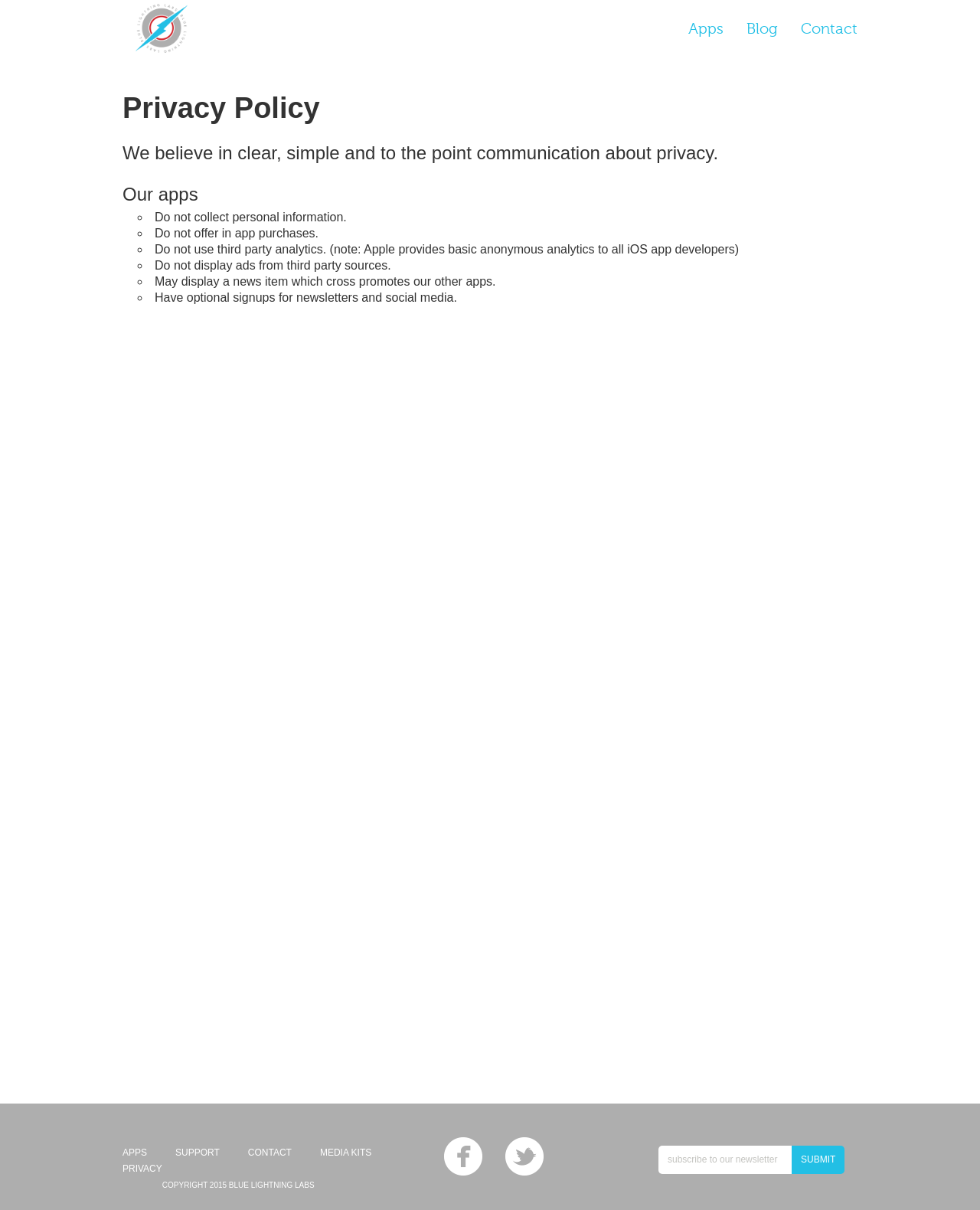Please identify the bounding box coordinates of the element's region that I should click in order to complete the following instruction: "Click on Blue Lightning Labs". The bounding box coordinates consist of four float numbers between 0 and 1, i.e., [left, top, right, bottom].

[0.133, 0.006, 0.191, 0.044]